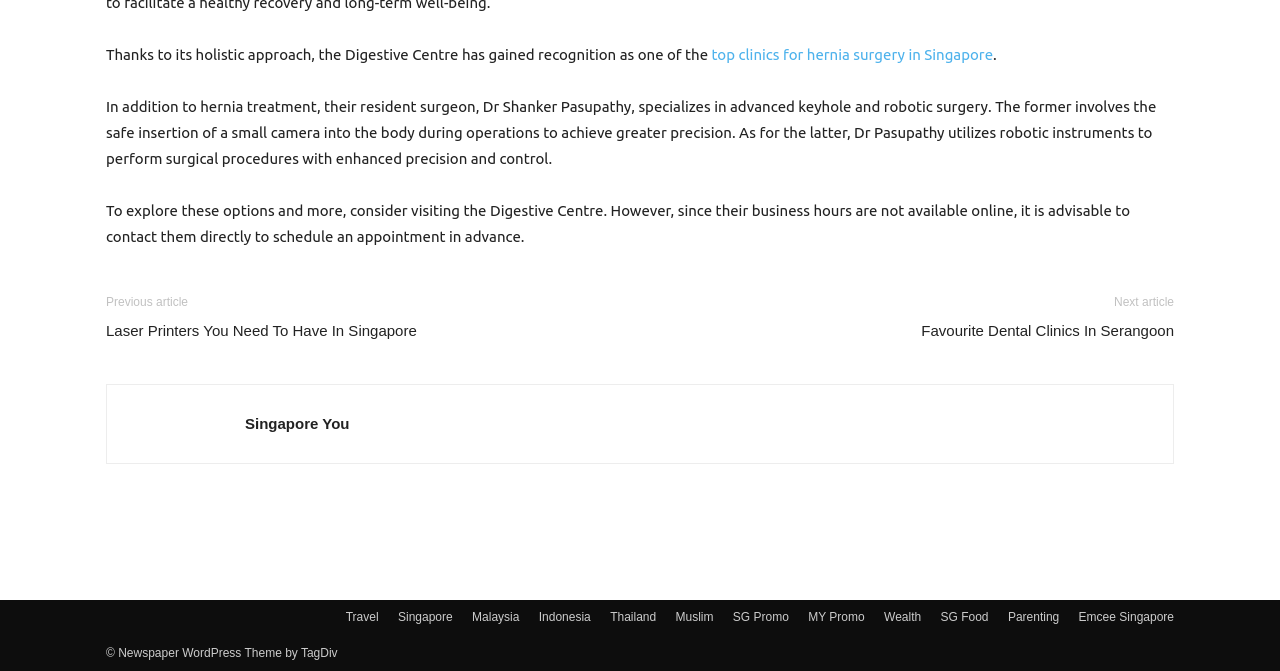Please identify the bounding box coordinates of the element's region that should be clicked to execute the following instruction: "Explore travel options". The bounding box coordinates must be four float numbers between 0 and 1, i.e., [left, top, right, bottom].

[0.27, 0.907, 0.296, 0.933]